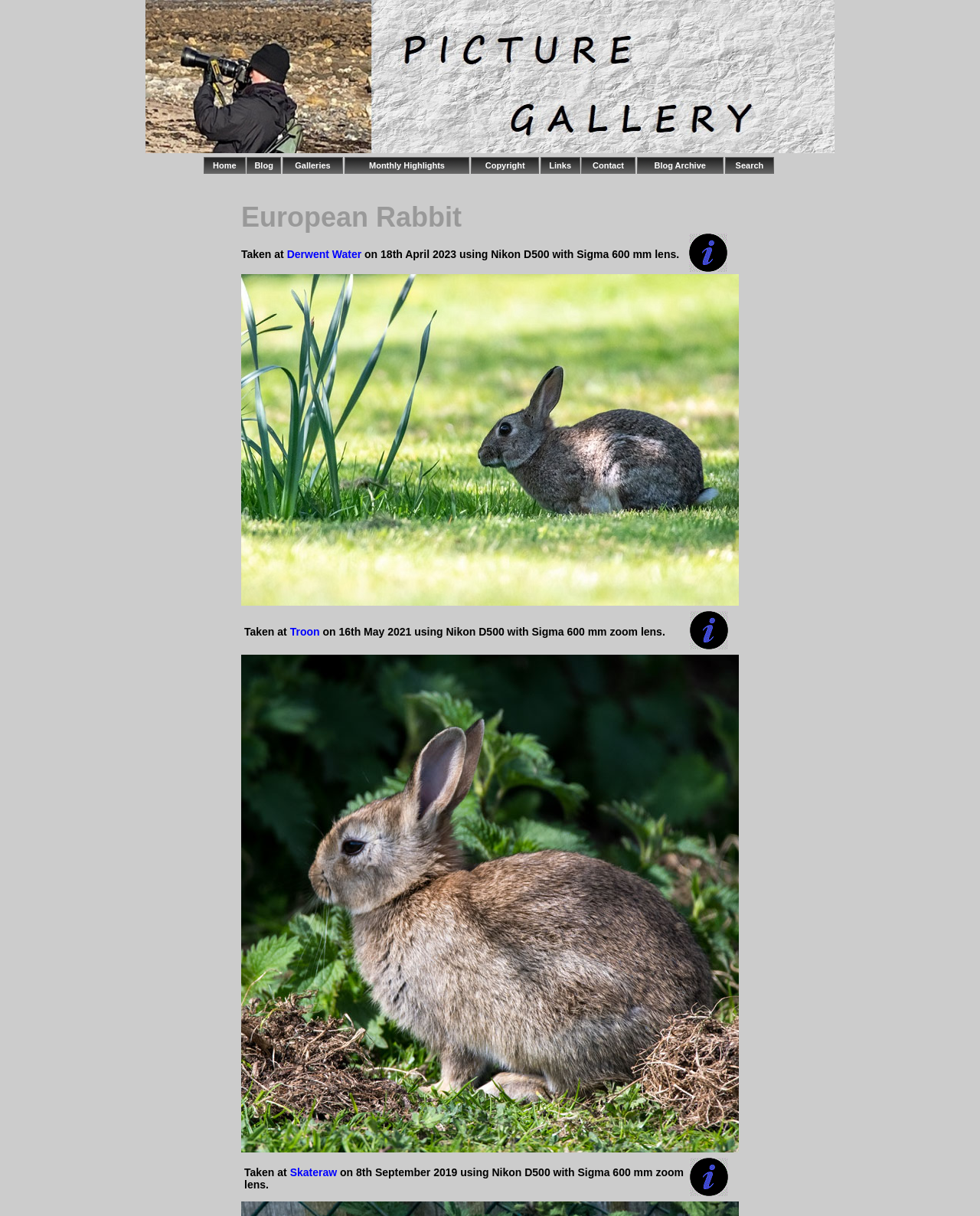Produce an extensive caption that describes everything on the webpage.

The webpage is about European Rabbits, featuring a prominent image at the top, taking up about 70% of the screen width. Below the image, there is a navigation menu with 9 links: Home, Blog, Galleries, Monthly Highlights, Copyright, Links, Contact, Blog Archive, and Search. These links are evenly spaced and take up about 60% of the screen width.

The main content of the webpage is divided into three sections, each with a similar layout. Each section has a description of a European Rabbit, accompanied by a "Fact File" link and an image with the text "Fact File". The descriptions are brief and provide information about where and when the rabbit was photographed, along with the camera equipment used.

The first section is located below the navigation menu and takes up about 8% of the screen height. The second section is located in the middle of the page and takes up about 4% of the screen height. The third section is located at the bottom of the page and takes up about 4% of the screen height.

There are a total of 3 images on the page, including the prominent image at the top, and two smaller images associated with the "Fact File" links. There are also 3 tables on the page, each containing a section of the main content.